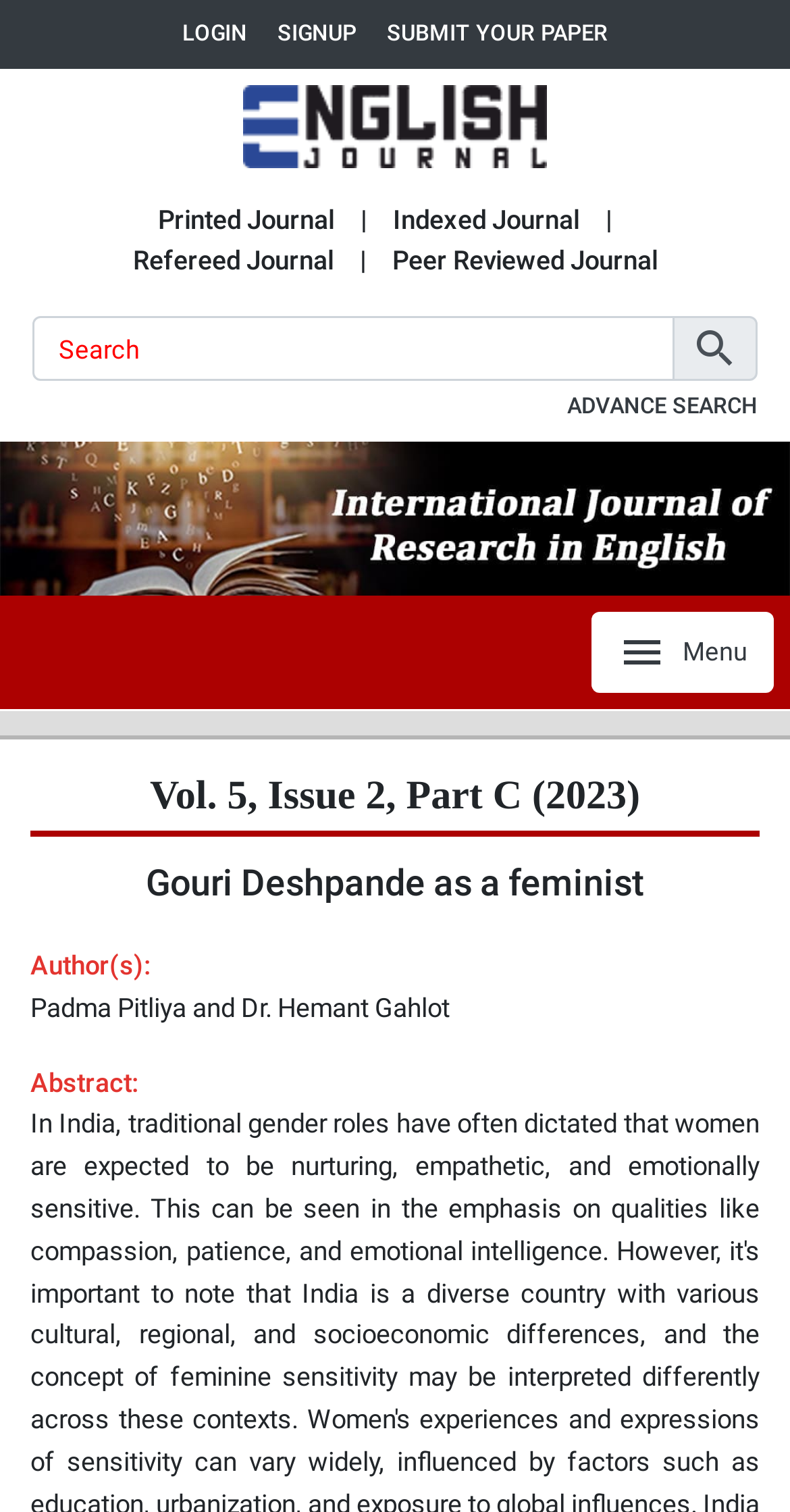Please identify the bounding box coordinates of the clickable area that will allow you to execute the instruction: "go to advanced search".

[0.718, 0.258, 0.959, 0.281]